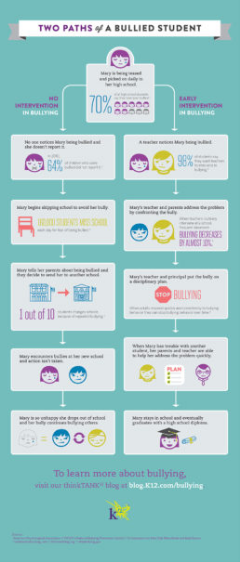What is the goal of the infographic?
Provide a detailed and extensive answer to the question.

The infographic aims to inform and encourage proactive measures in schools and homes to prevent bullying, underscoring the importance of kindness and empathy as vital prevention tools, and invites readers to visit the associated blog for more information on bullying prevention strategies.